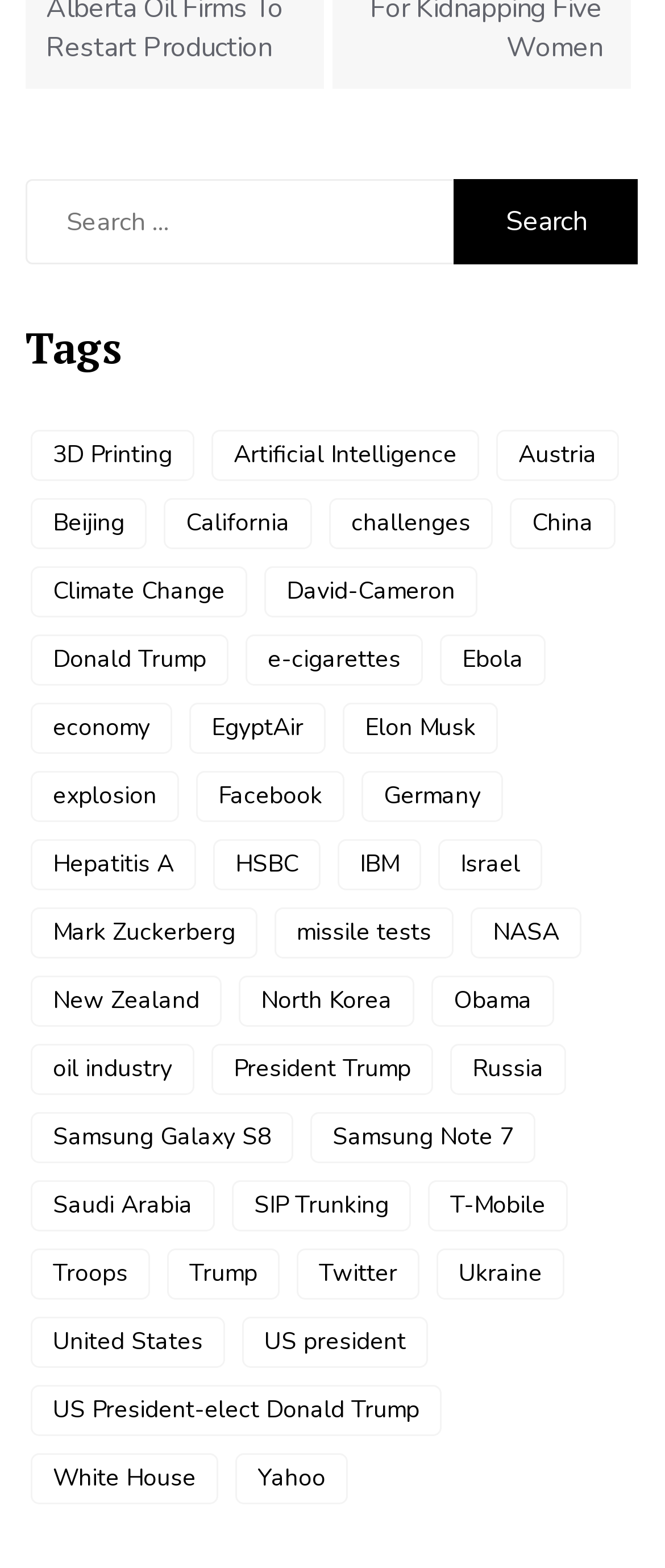Determine the bounding box coordinates for the area that needs to be clicked to fulfill this task: "Explore Artificial Intelligence items". The coordinates must be given as four float numbers between 0 and 1, i.e., [left, top, right, bottom].

[0.318, 0.274, 0.721, 0.306]